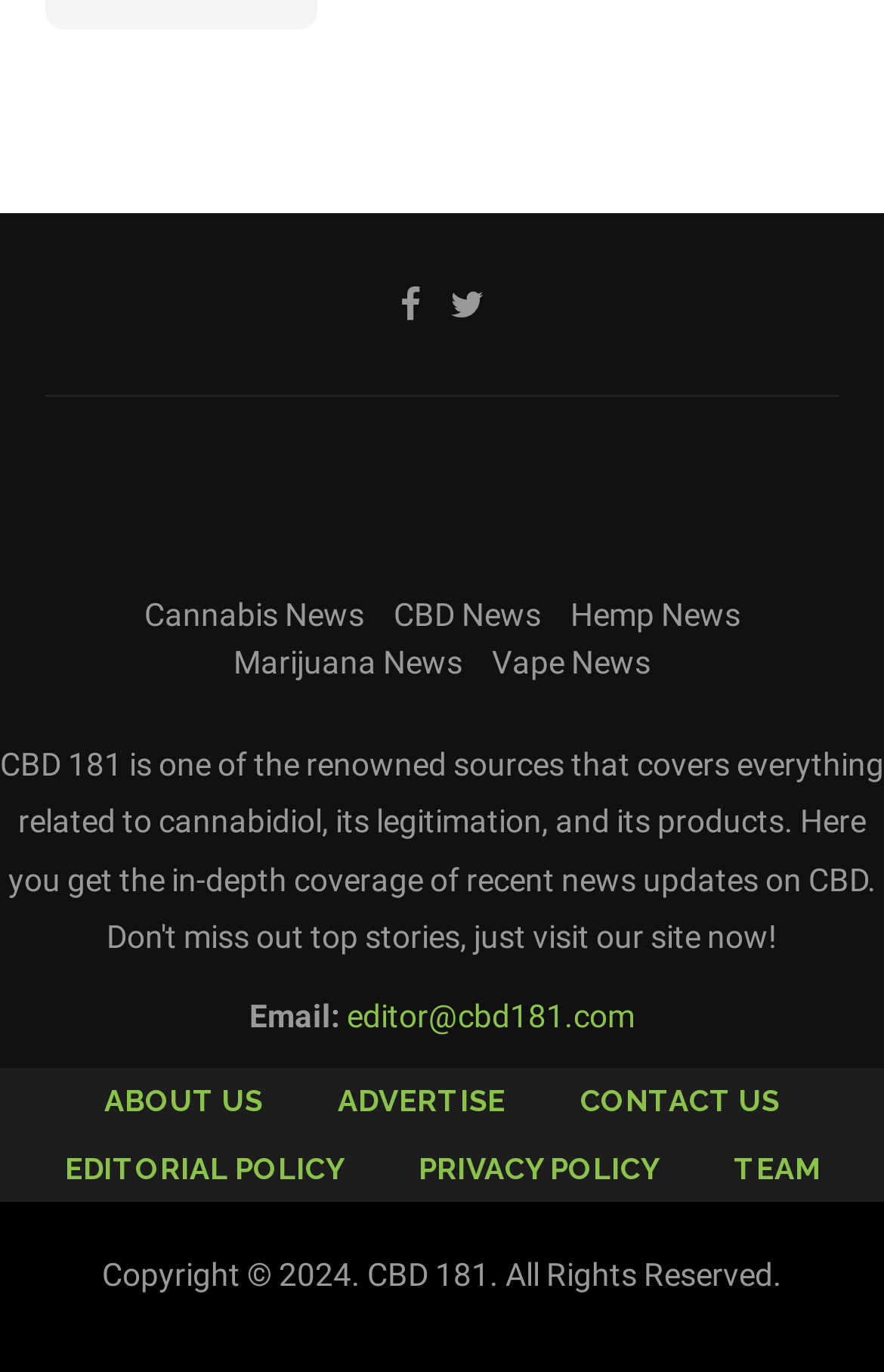Given the element description Twitter, identify the bounding box coordinates for the UI element on the webpage screenshot. The format should be (top-left x, top-left y, bottom-right x, bottom-right y), with values between 0 and 1.

[0.509, 0.205, 0.547, 0.238]